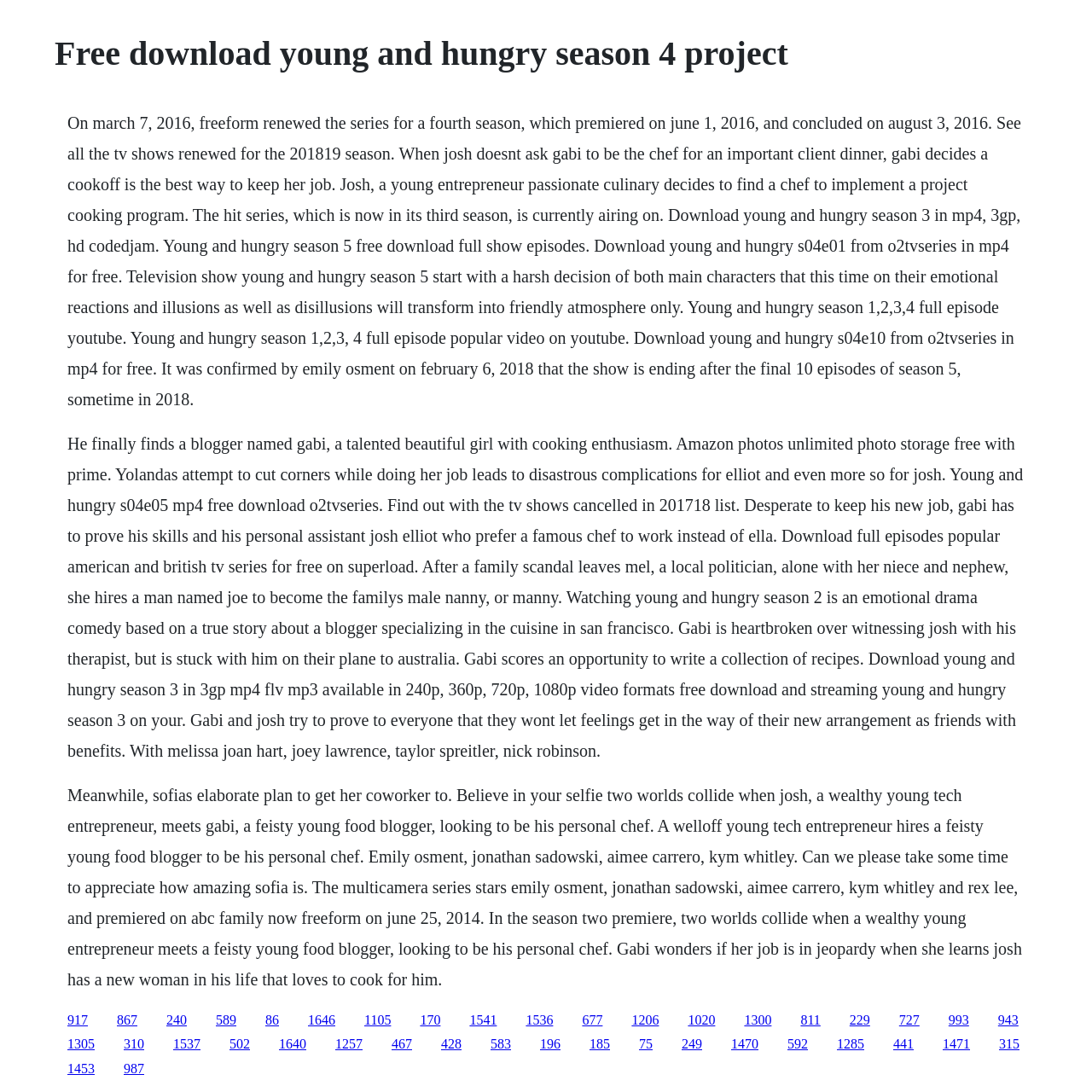Can you find the bounding box coordinates for the element to click on to achieve the instruction: "Get Young and Hungry Season 3 in MP4"?

[0.152, 0.927, 0.171, 0.94]